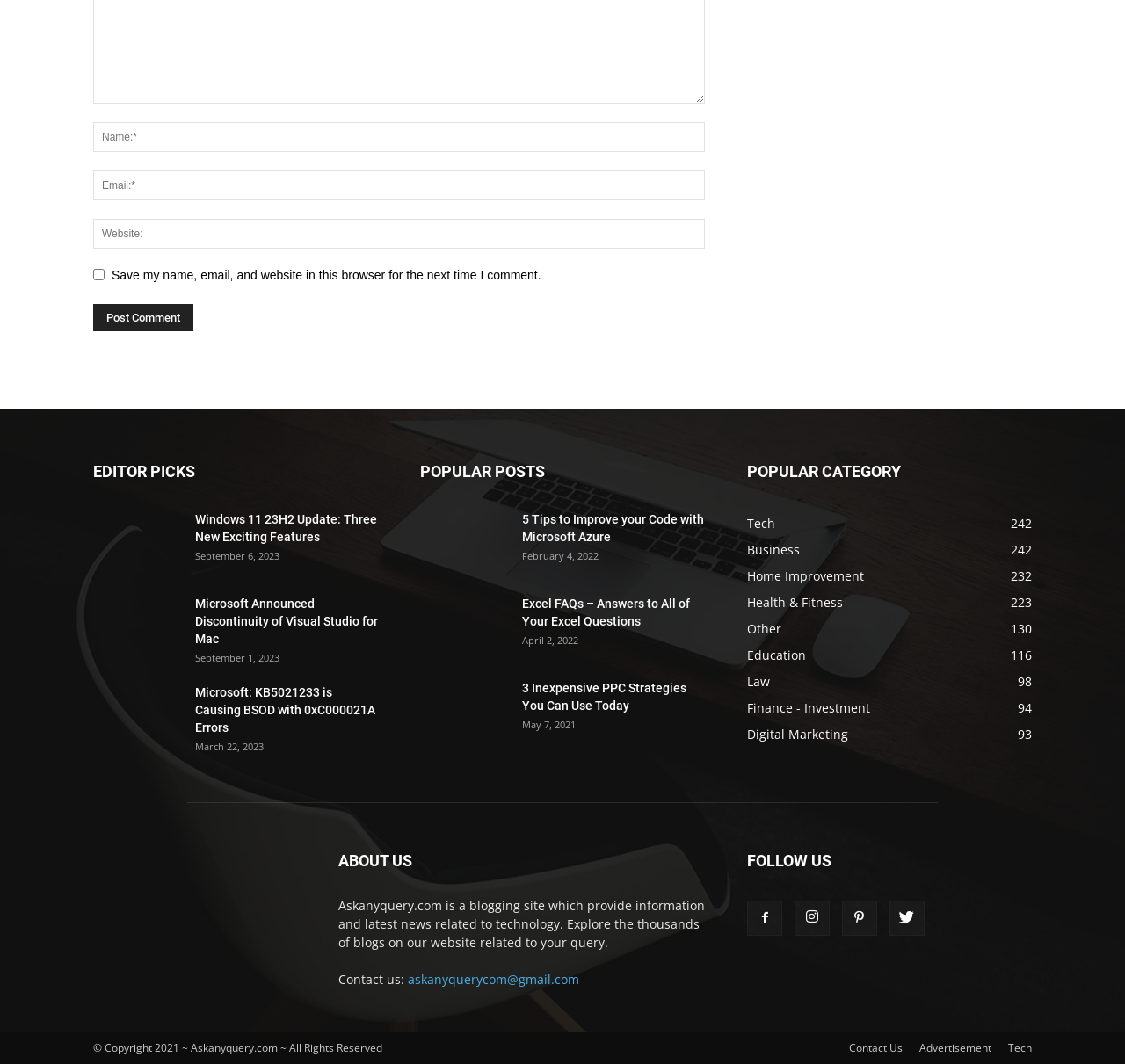Please determine the bounding box coordinates of the area that needs to be clicked to complete this task: 'Follow us on Facebook'. The coordinates must be four float numbers between 0 and 1, formatted as [left, top, right, bottom].

[0.664, 0.846, 0.695, 0.879]